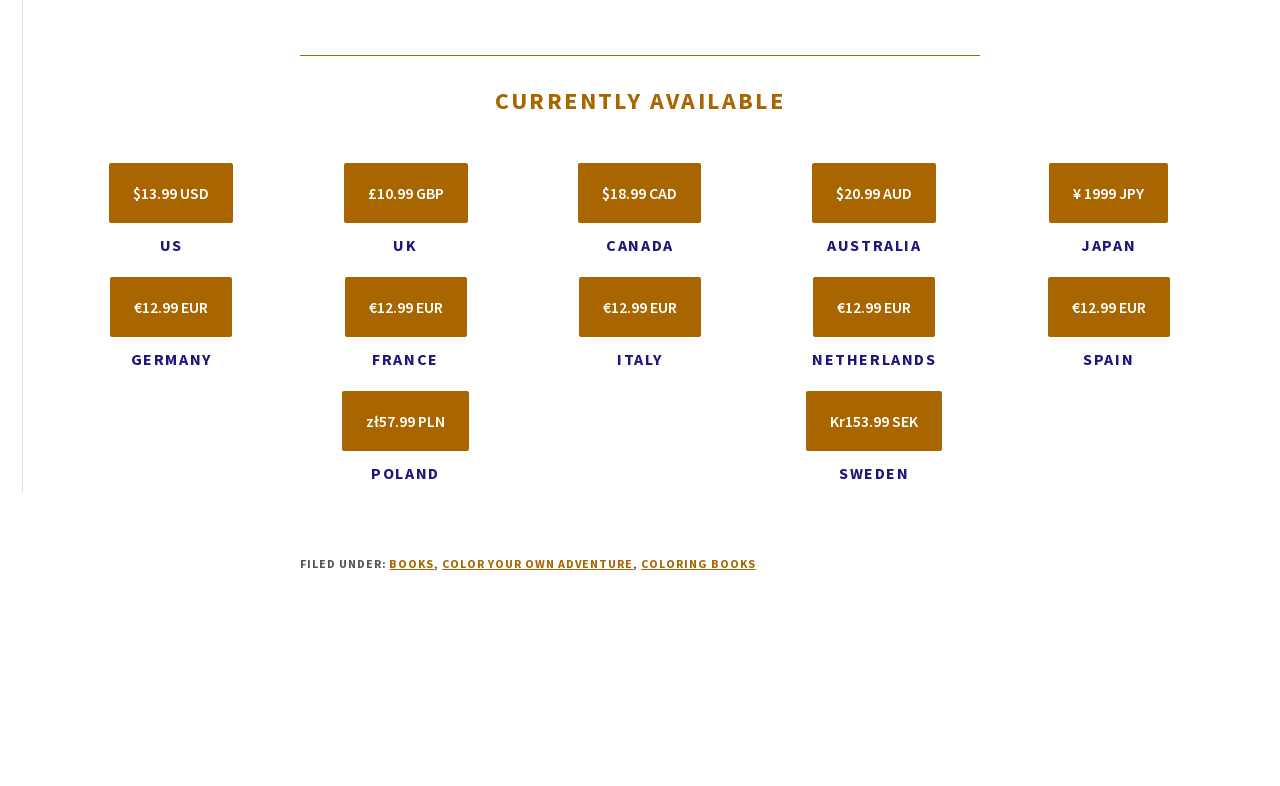Locate the bounding box coordinates of the region to be clicked to comply with the following instruction: "Check the price in Australia". The coordinates must be four float numbers between 0 and 1, in the form [left, top, right, bottom].

[0.635, 0.207, 0.732, 0.283]